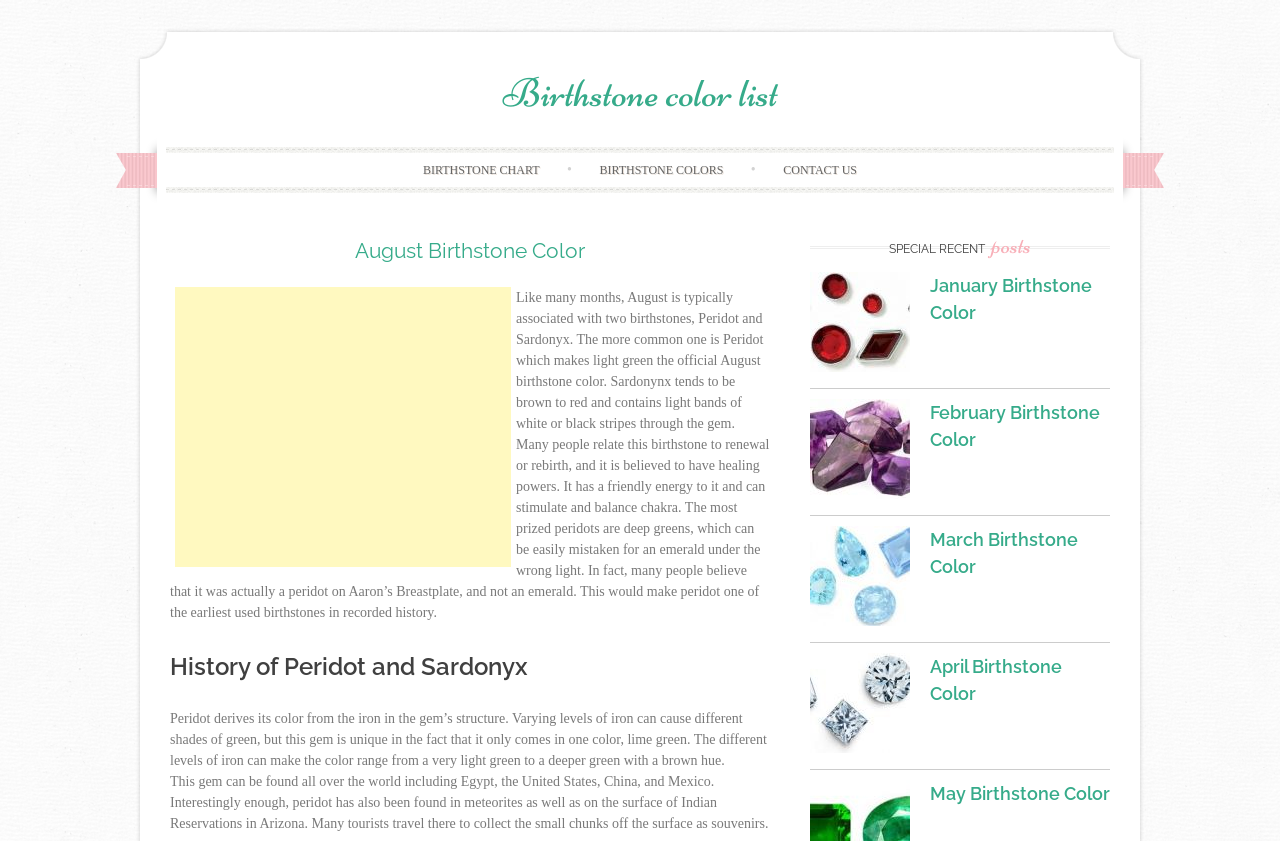Please respond in a single word or phrase: 
How many birthstones are associated with August?

Two